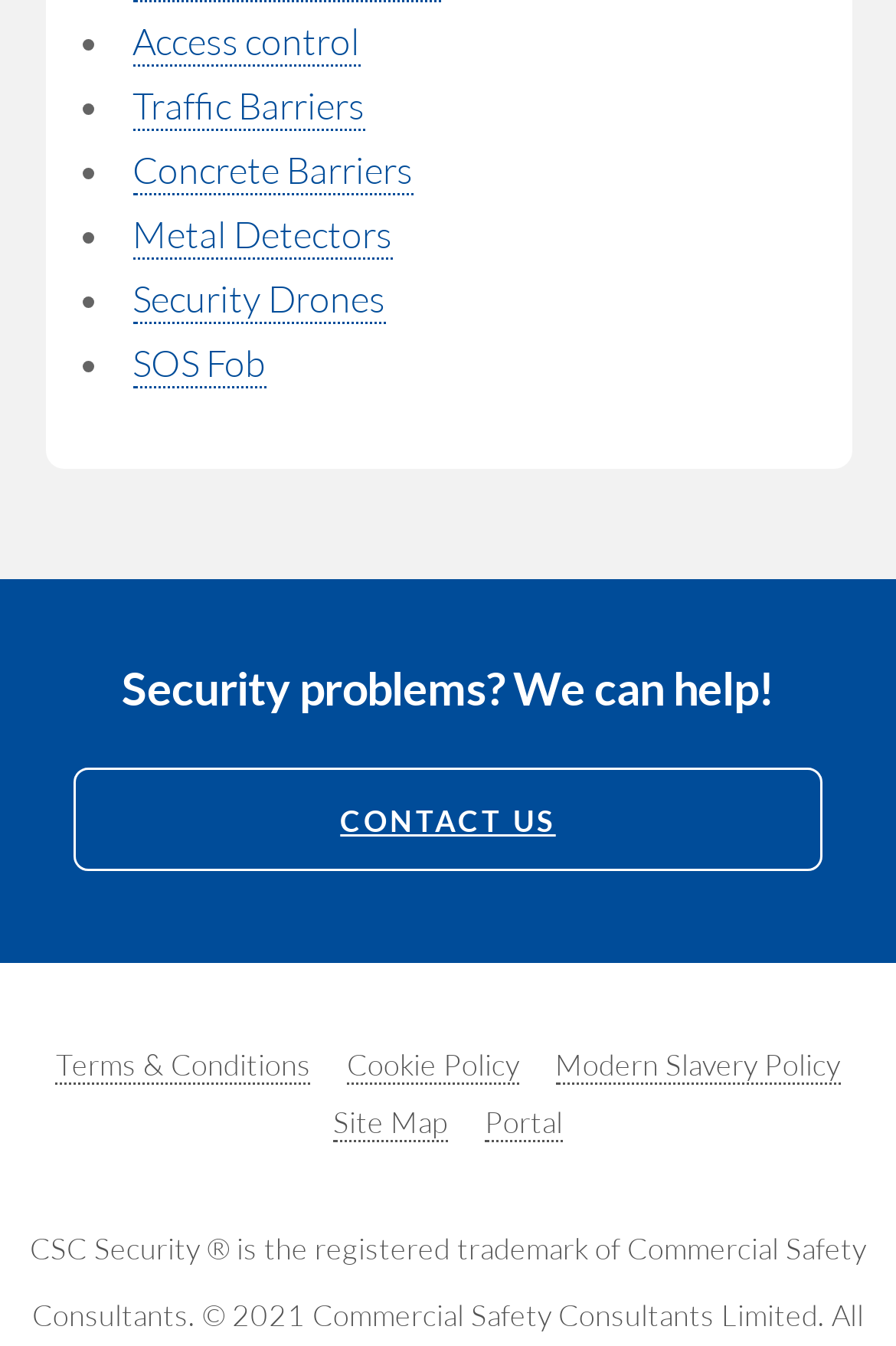Predict the bounding box coordinates for the UI element described as: "Traffic Barriers". The coordinates should be four float numbers between 0 and 1, presented as [left, top, right, bottom].

[0.147, 0.061, 0.406, 0.097]